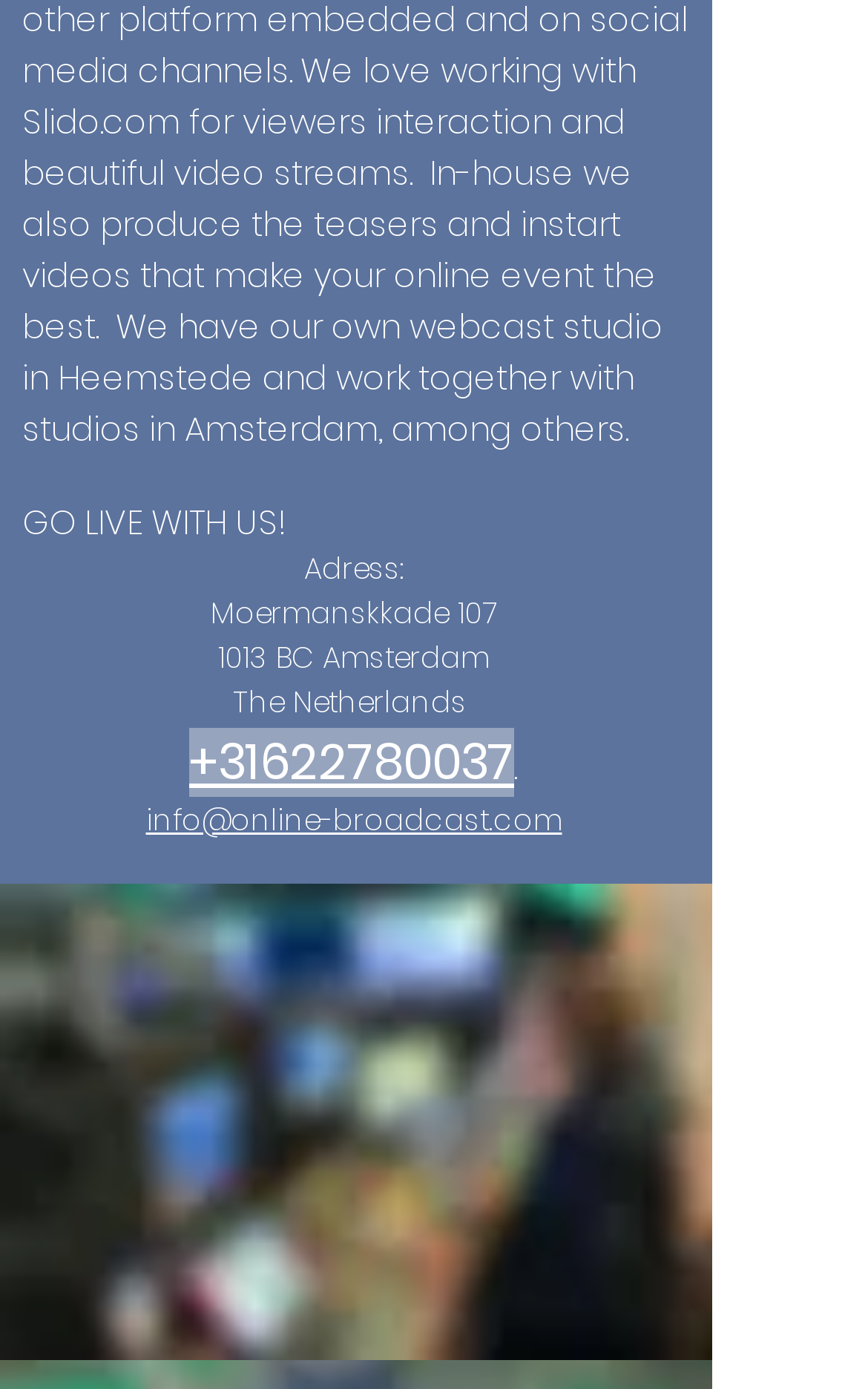Please provide a comprehensive response to the question below by analyzing the image: 
What is the purpose of the image on the webpage?

I couldn't determine the purpose of the image on the webpage as it doesn't have any descriptive text or alt text. The image file name is '13a02bef-f188-4c6d-9e4d-b4c43d3f6e48.jpg' but it doesn't provide any information about the image's purpose.